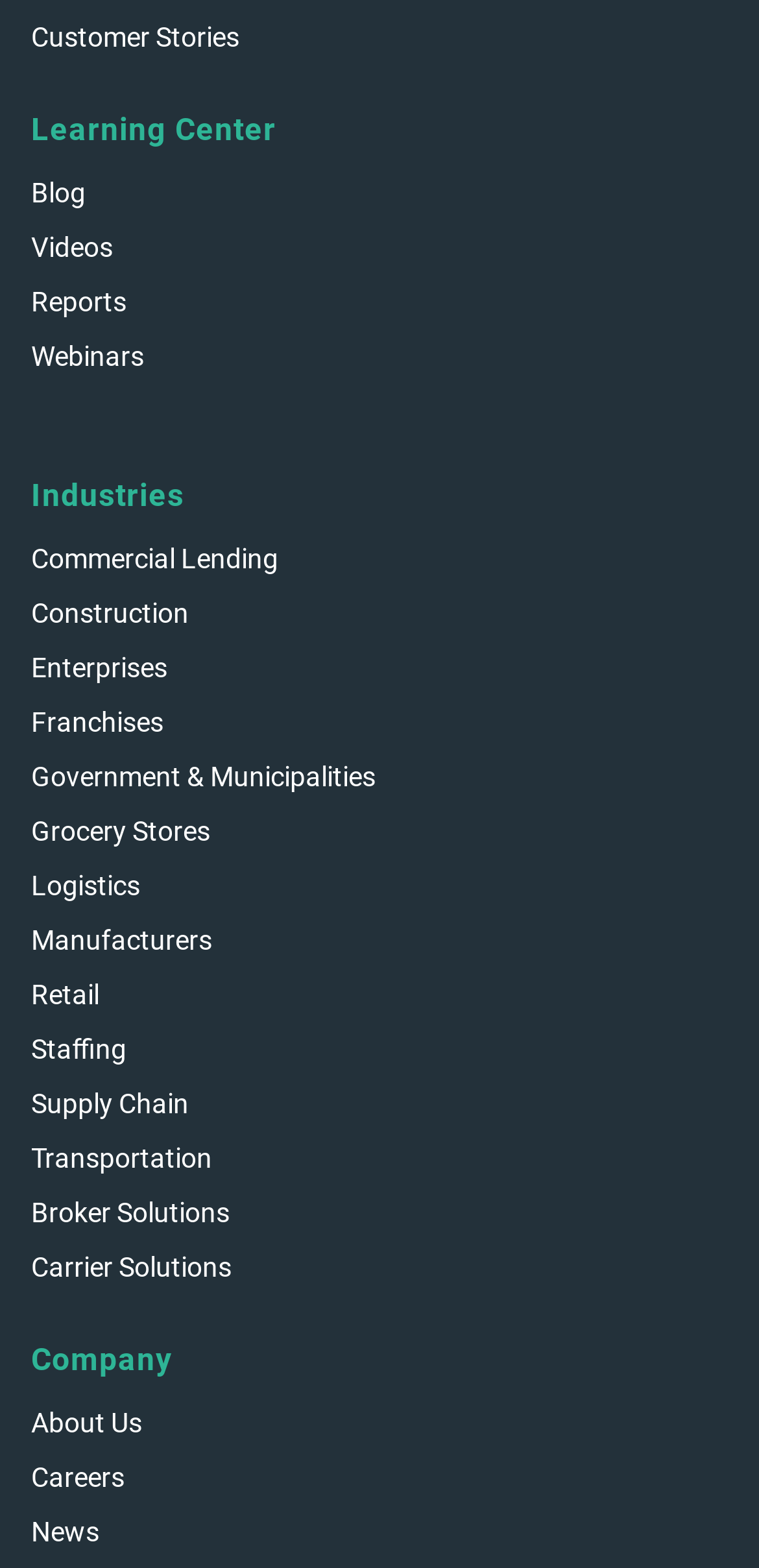Locate the bounding box coordinates of the clickable area needed to fulfill the instruction: "Learn about the company".

[0.041, 0.852, 0.227, 0.882]